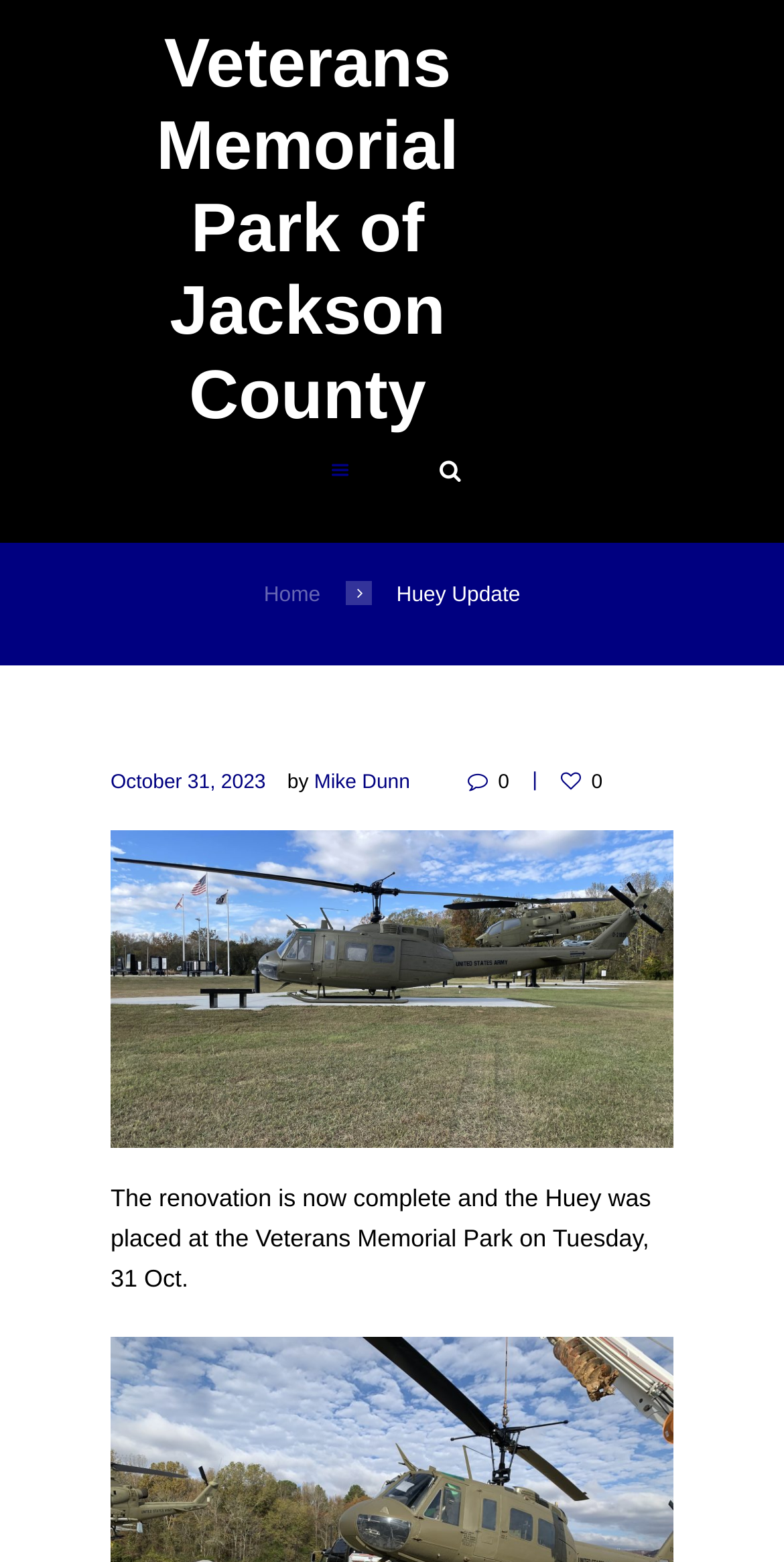Locate the bounding box coordinates of the area you need to click to fulfill this instruction: 'Go back home'. The coordinates must be in the form of four float numbers ranging from 0 to 1: [left, top, right, bottom].

[0.336, 0.372, 0.409, 0.392]